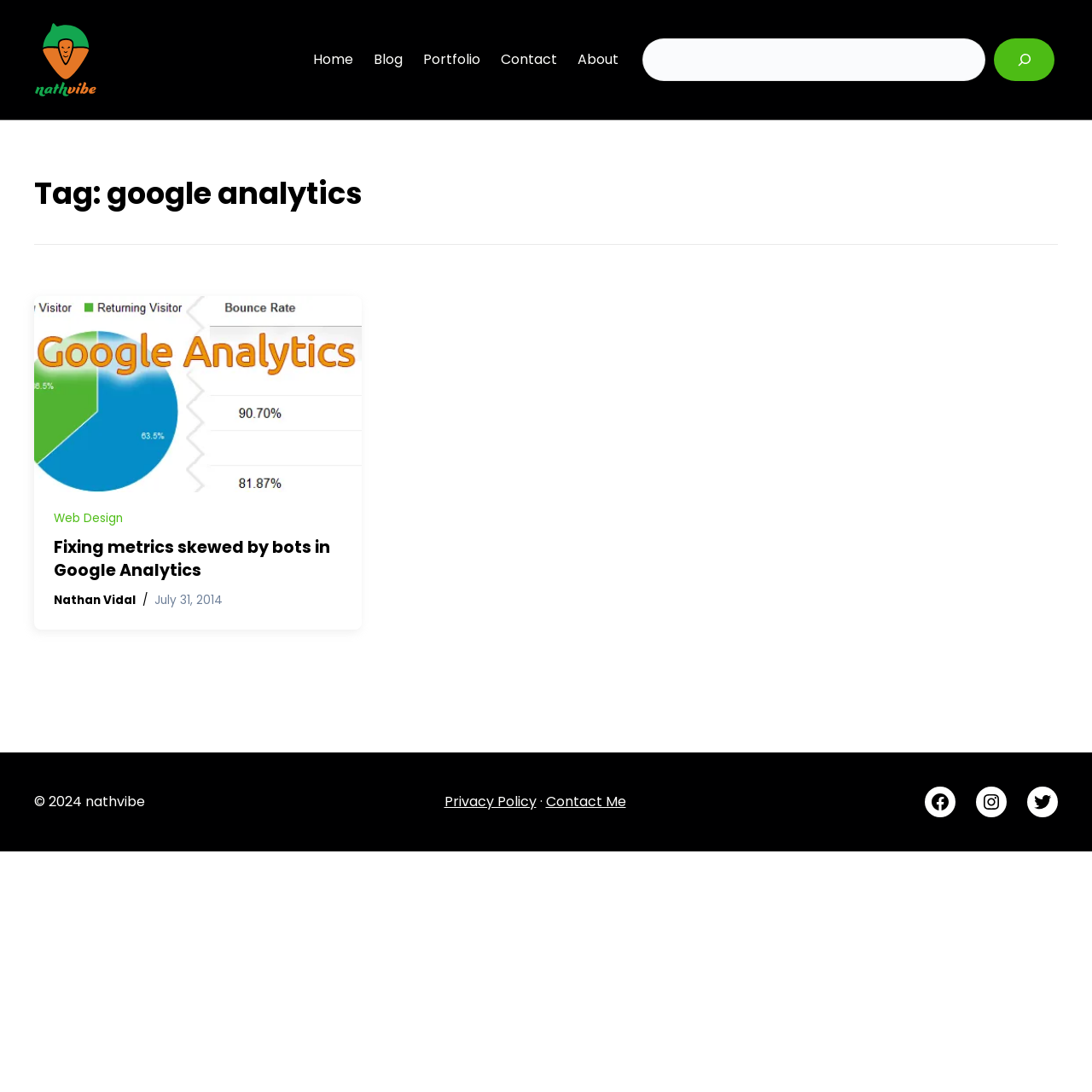Determine the bounding box coordinates of the clickable area required to perform the following instruction: "Read the article about fixing metrics skewed by bots in Google Analytics". The coordinates should be represented as four float numbers between 0 and 1: [left, top, right, bottom].

[0.031, 0.271, 0.331, 0.451]